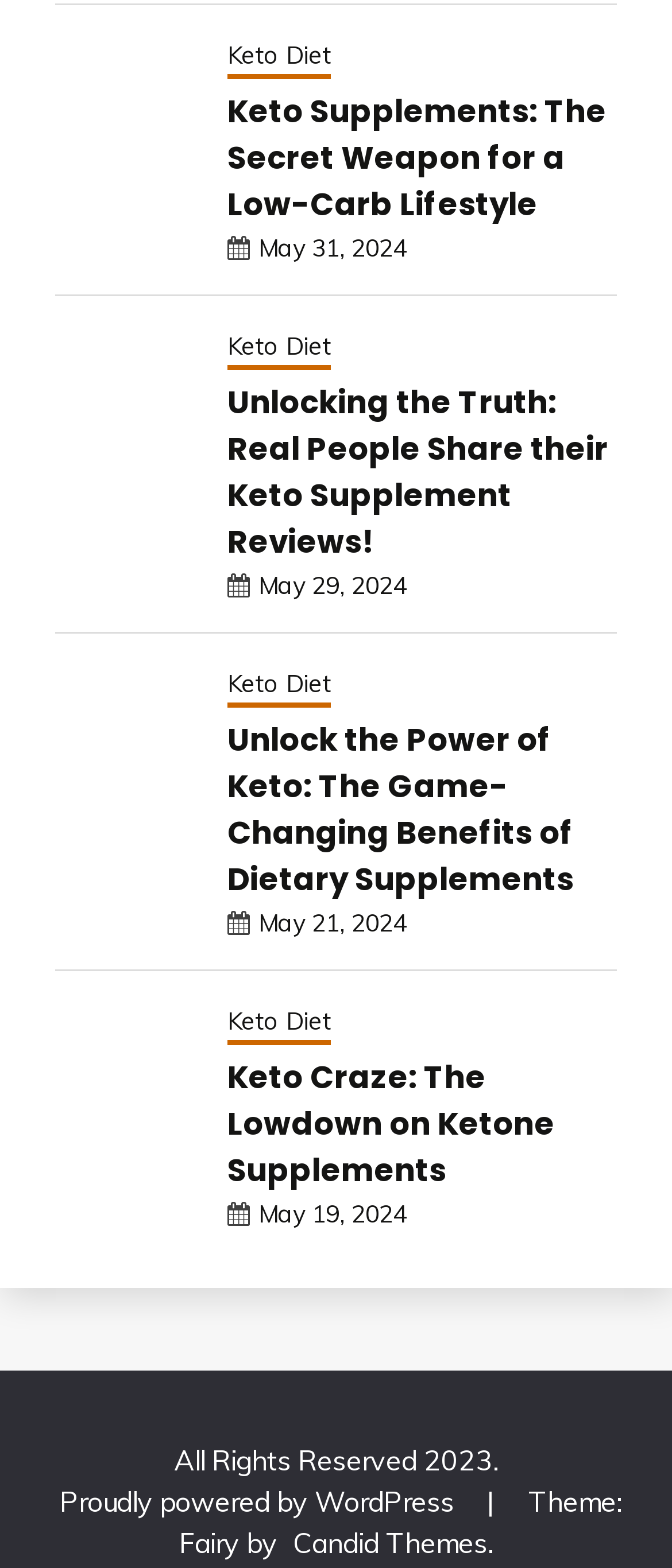Bounding box coordinates are to be given in the format (top-left x, top-left y, bottom-right x, bottom-right y). All values must be floating point numbers between 0 and 1. Provide the bounding box coordinate for the UI element described as: Proudly powered by WordPress

[0.088, 0.946, 0.686, 0.968]